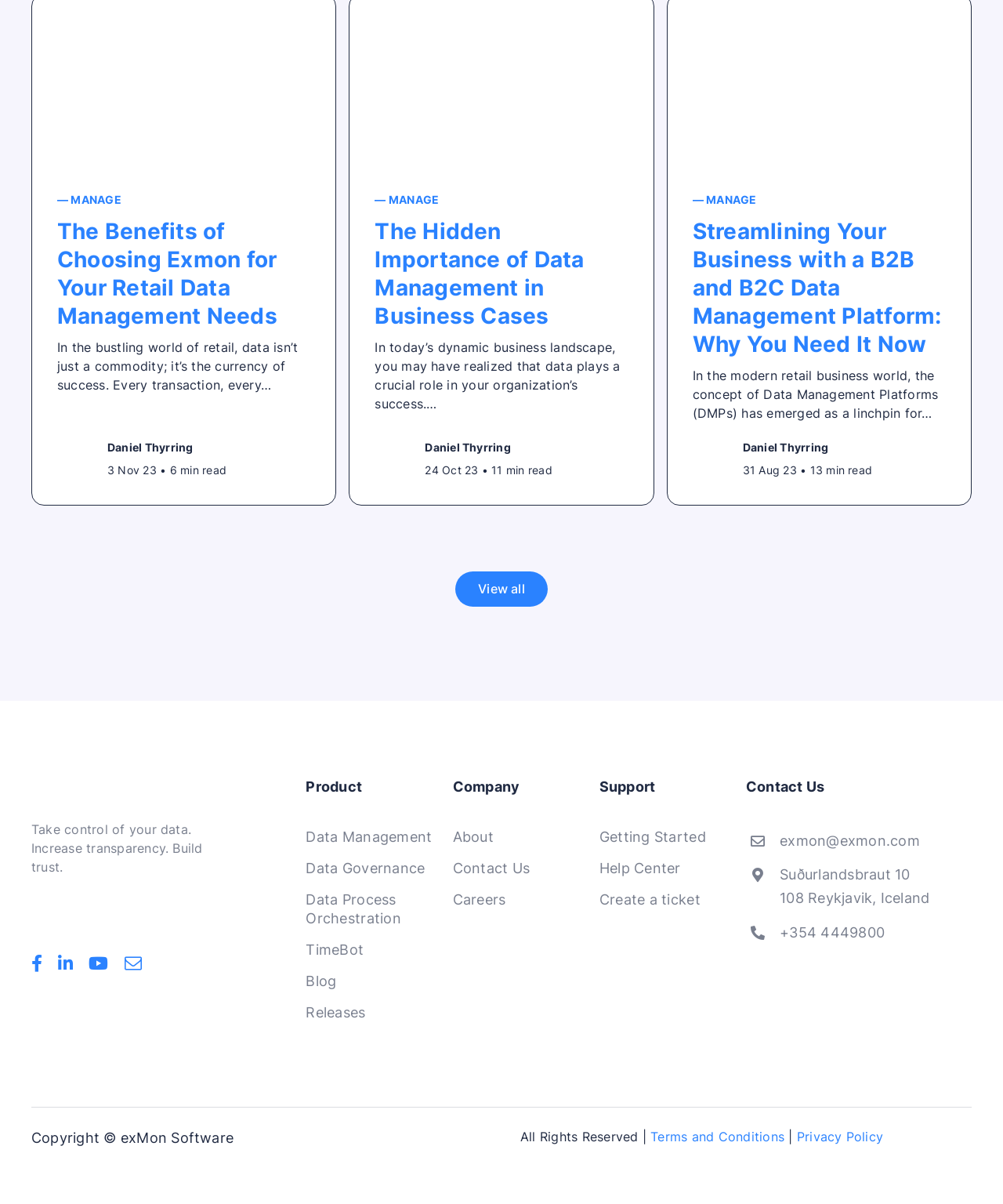Give a one-word or one-phrase response to the question: 
What is the location of the company's office?

Reykjavik, Iceland